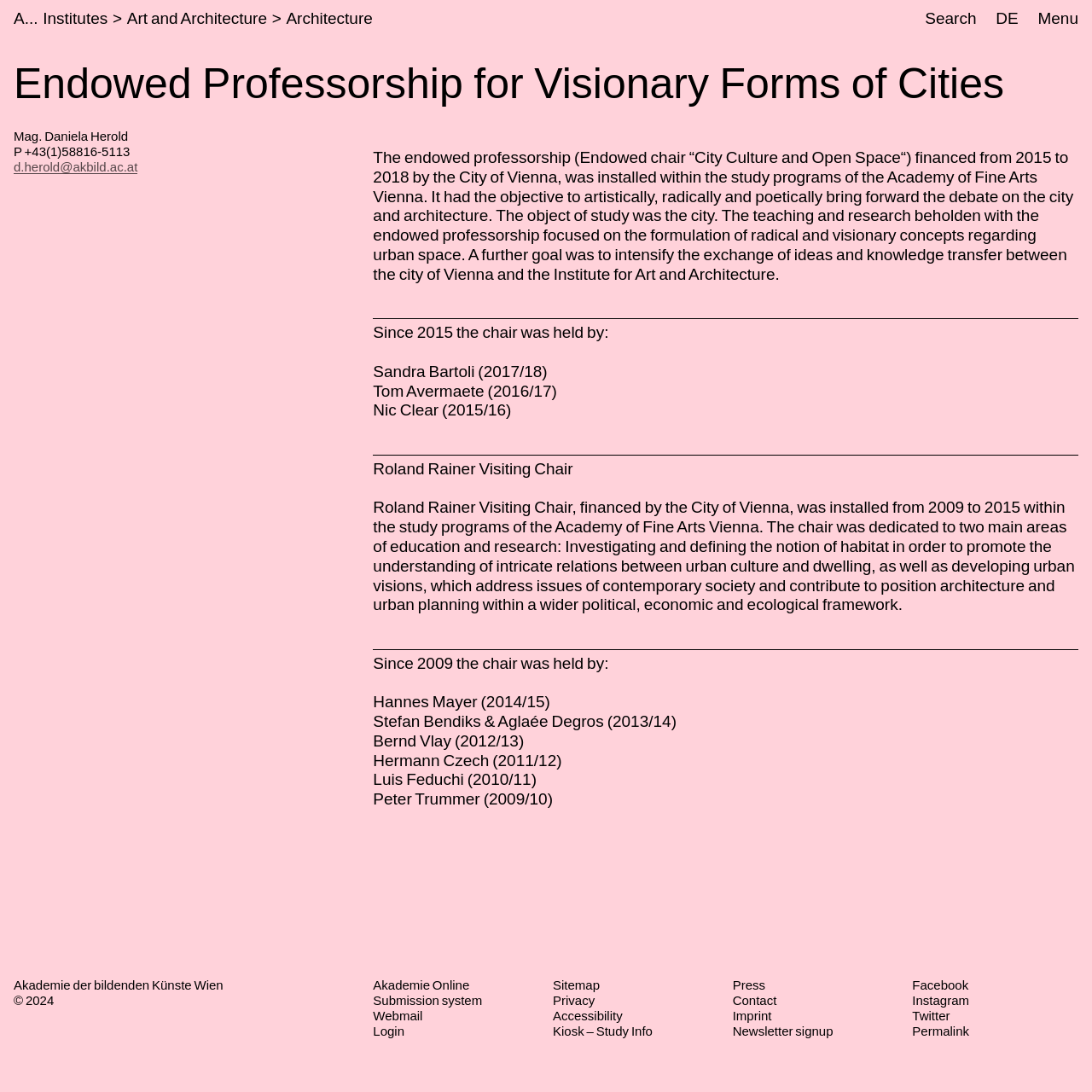Locate the bounding box coordinates of the element I should click to achieve the following instruction: "Switch to German language".

[0.912, 0.009, 0.933, 0.025]